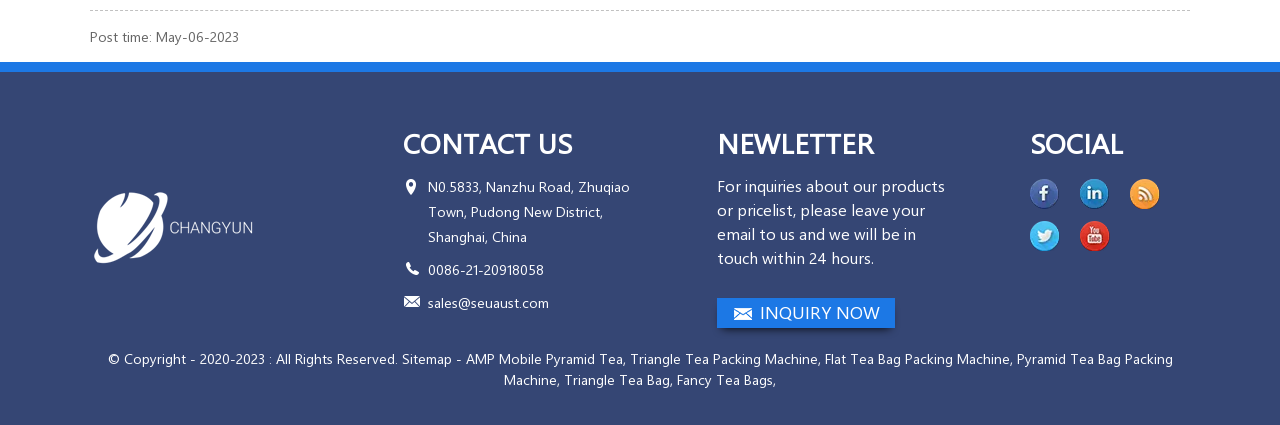Can you pinpoint the bounding box coordinates for the clickable element required for this instruction: "Contact us via phone"? The coordinates should be four float numbers between 0 and 1, i.e., [left, top, right, bottom].

[0.335, 0.612, 0.425, 0.657]